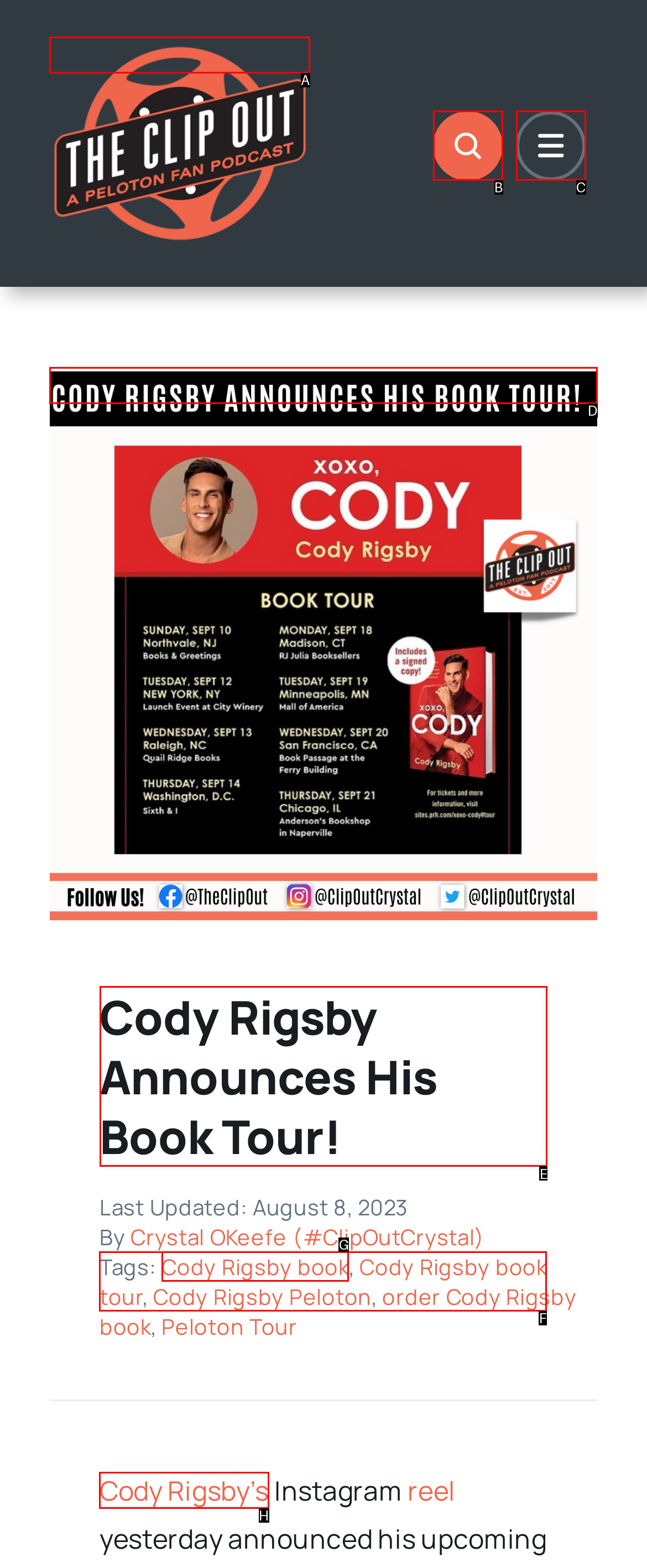Determine which HTML element should be clicked to carry out the following task: Visit 'About C-DEBI' Respond with the letter of the appropriate option.

None